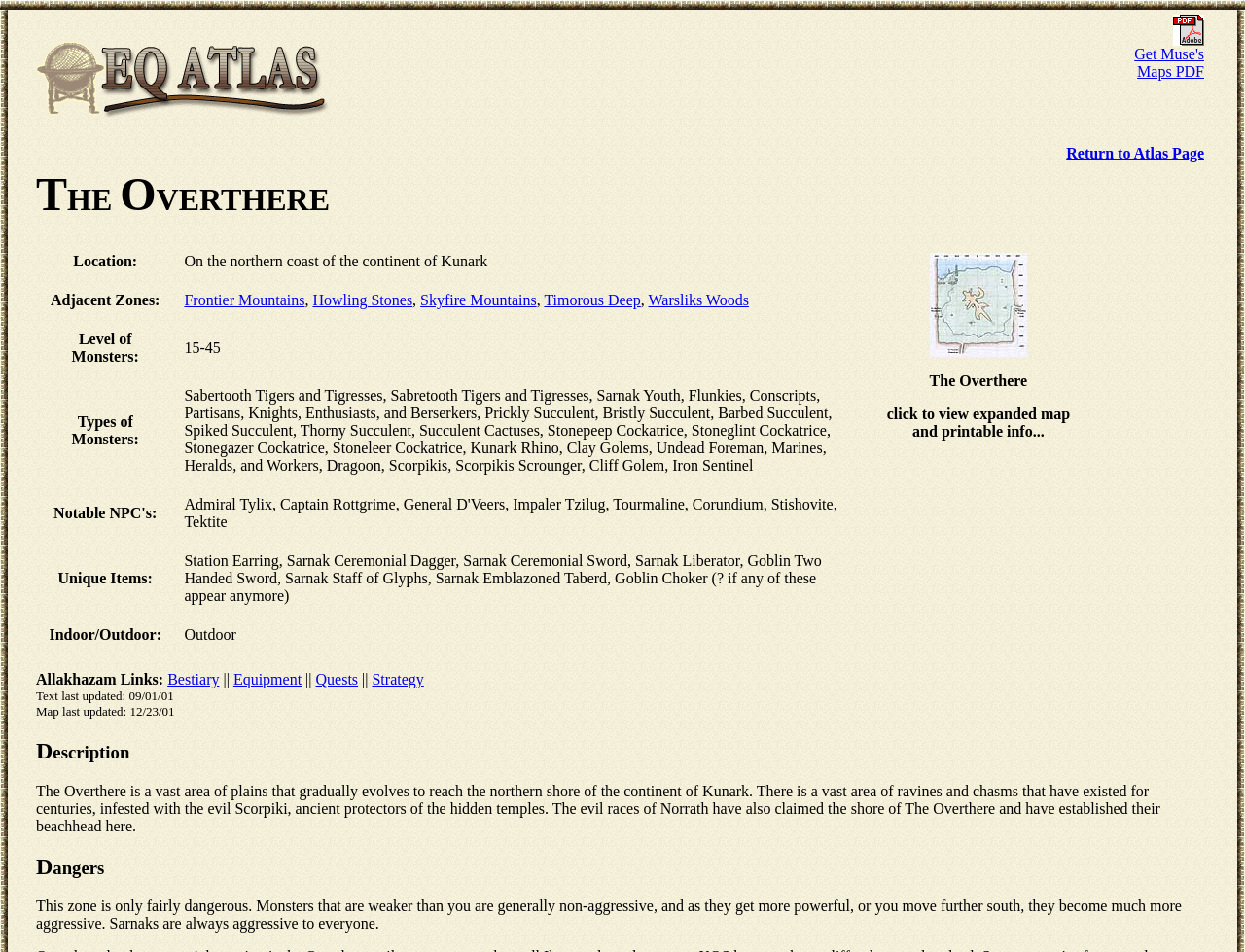What is the general behavior of monsters in The Overthere?
Based on the image, please offer an in-depth response to the question.

The answer can be found in the dangers section of the webpage, where it is mentioned that monsters that are weaker than you are generally non-aggressive, and as they get more powerful, or you move further south, they become much more aggressive.